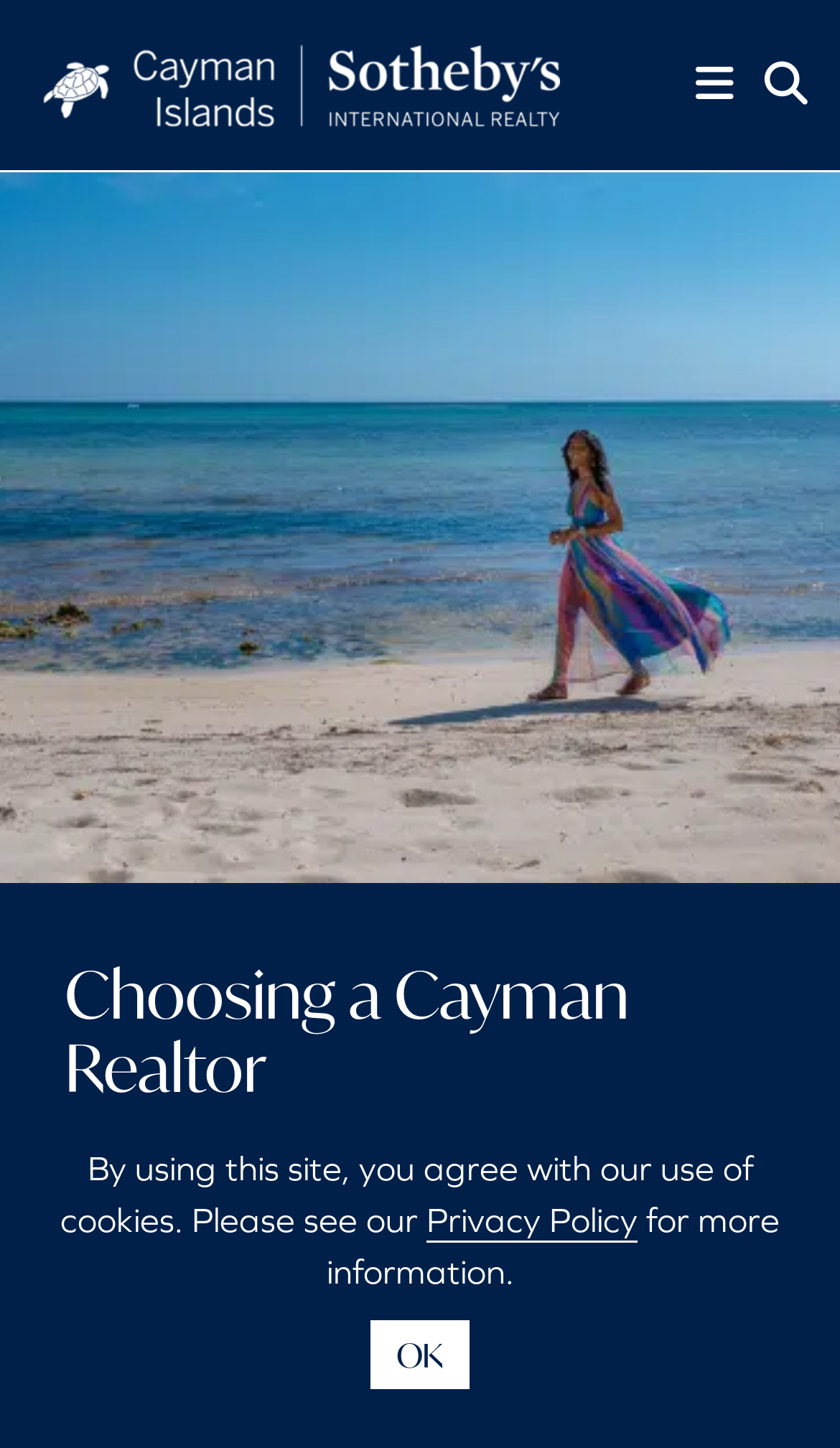Elaborate on the different components and information displayed on the webpage.

The webpage is a guide for choosing a realtor in the Cayman Islands. At the top right corner, there are two buttons, one with a search icon and the other with a settings icon. Below these buttons, there is a large image that takes up most of the width of the page. 

The main content of the page starts with a heading "Choosing a Cayman Realtor" located near the top center of the page. 

At the bottom of the page, there is a notification about the use of cookies on the website. This notification includes a link to the "Privacy Policy" and a button to acknowledge the notification labeled "OK". The notification is positioned near the bottom center of the page.